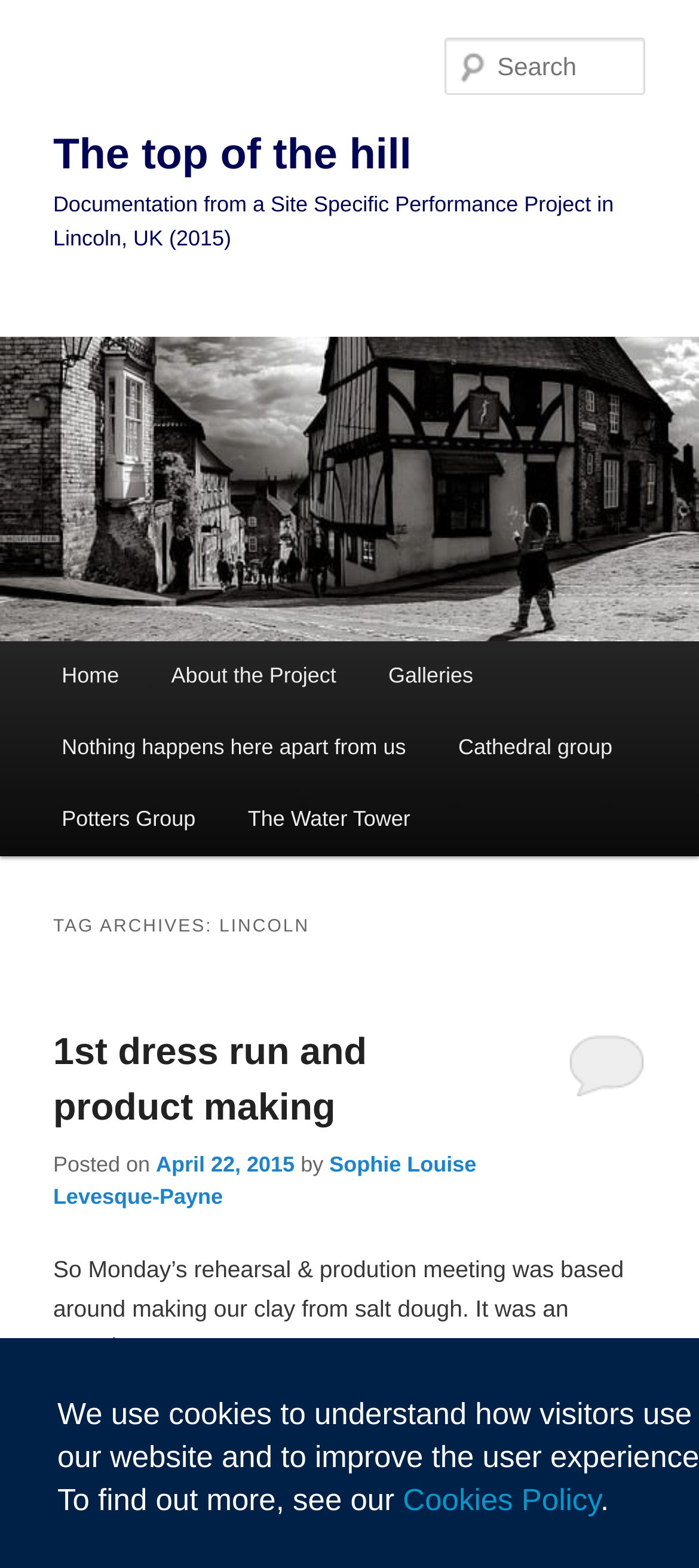Pinpoint the bounding box coordinates of the element that must be clicked to accomplish the following instruction: "Click the 'Home' link". The coordinates should be in the format of four float numbers between 0 and 1, i.e., [left, top, right, bottom].

[0.051, 0.409, 0.208, 0.455]